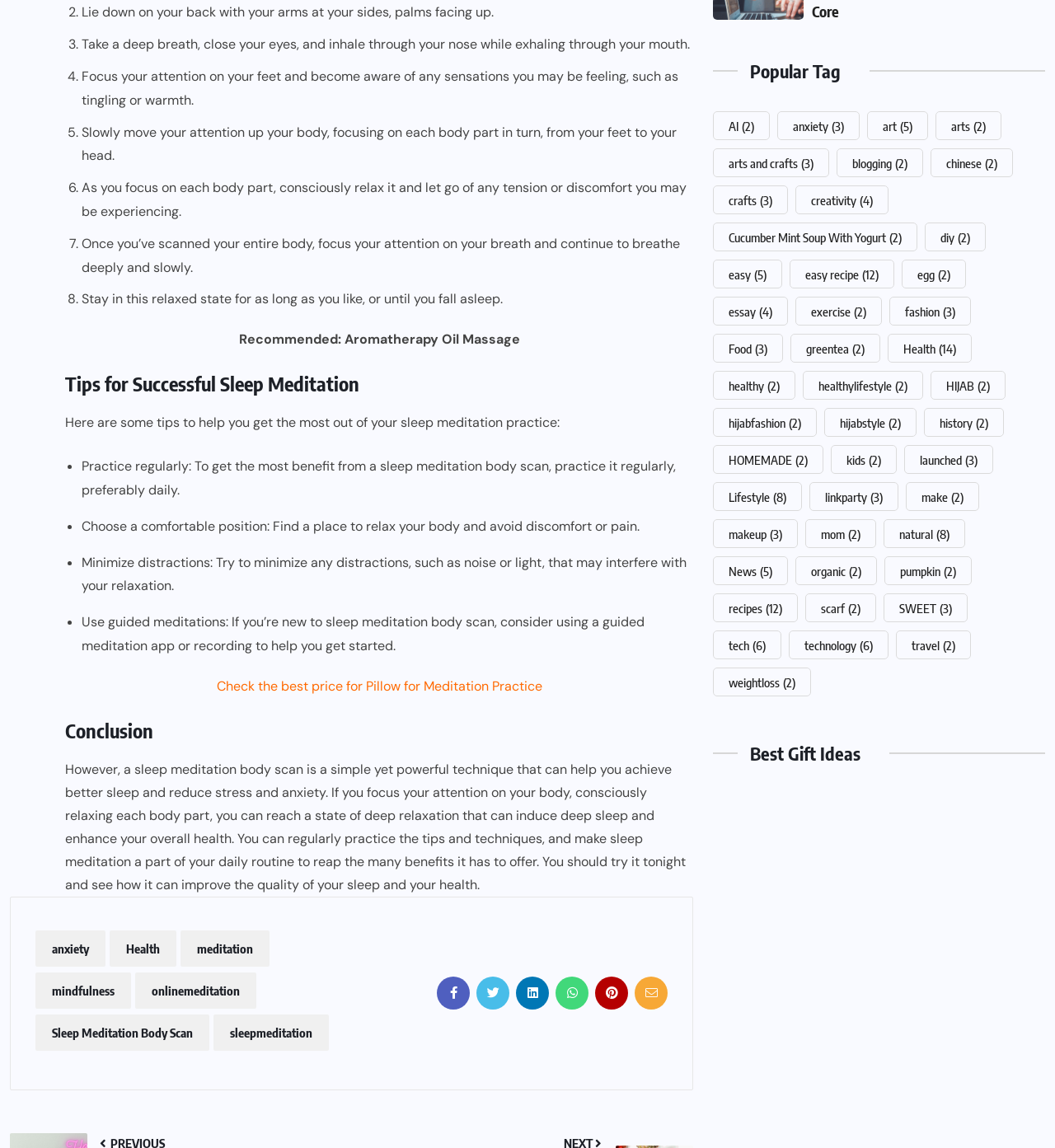Specify the bounding box coordinates of the area to click in order to execute this command: 'Click the 'Recommended: Aromatherapy Oil Massage' link'. The coordinates should consist of four float numbers ranging from 0 to 1, and should be formatted as [left, top, right, bottom].

[0.226, 0.339, 0.493, 0.359]